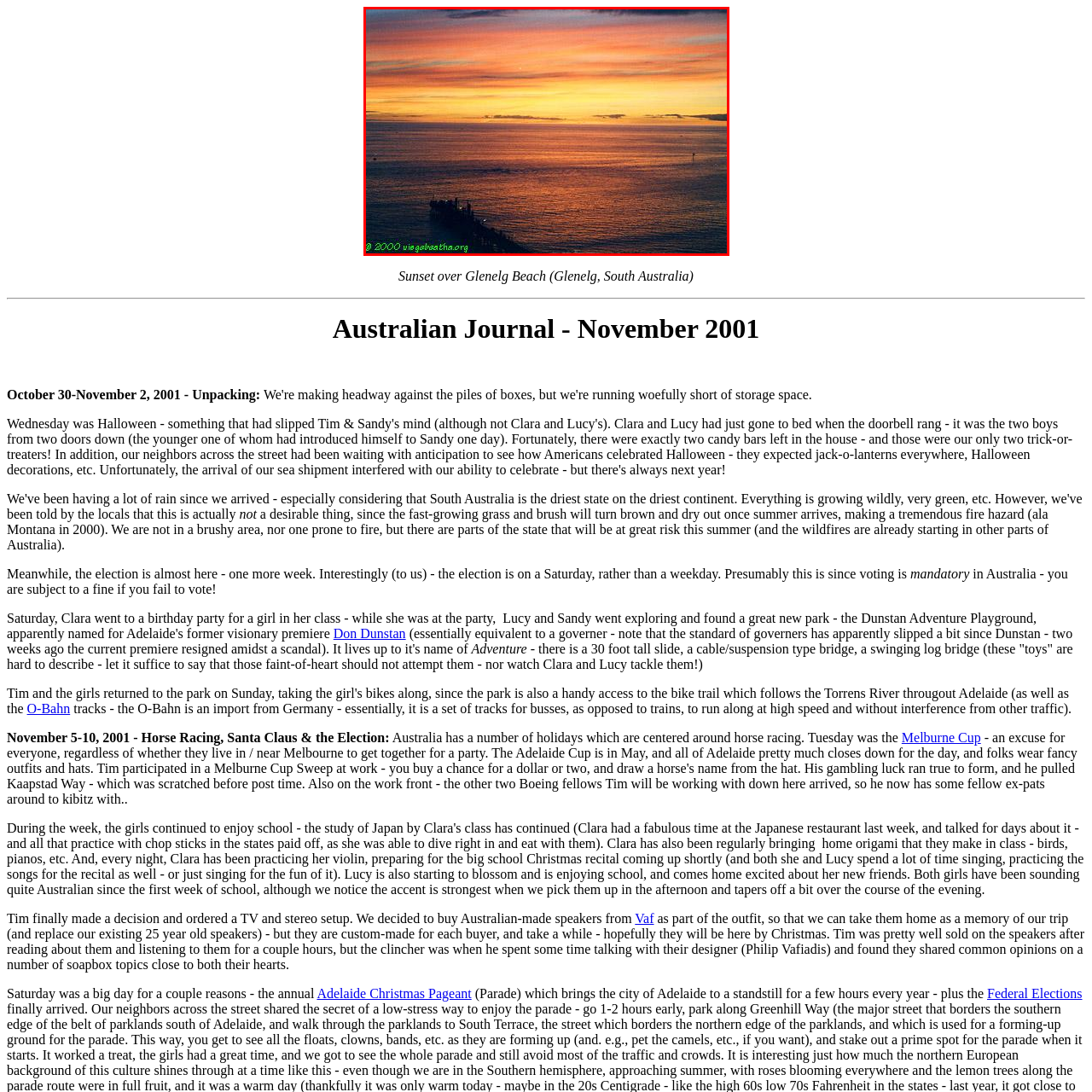Inspect the section within the red border, What structure stretches into the sea in the foreground? Provide a one-word or one-phrase answer.

A jetty